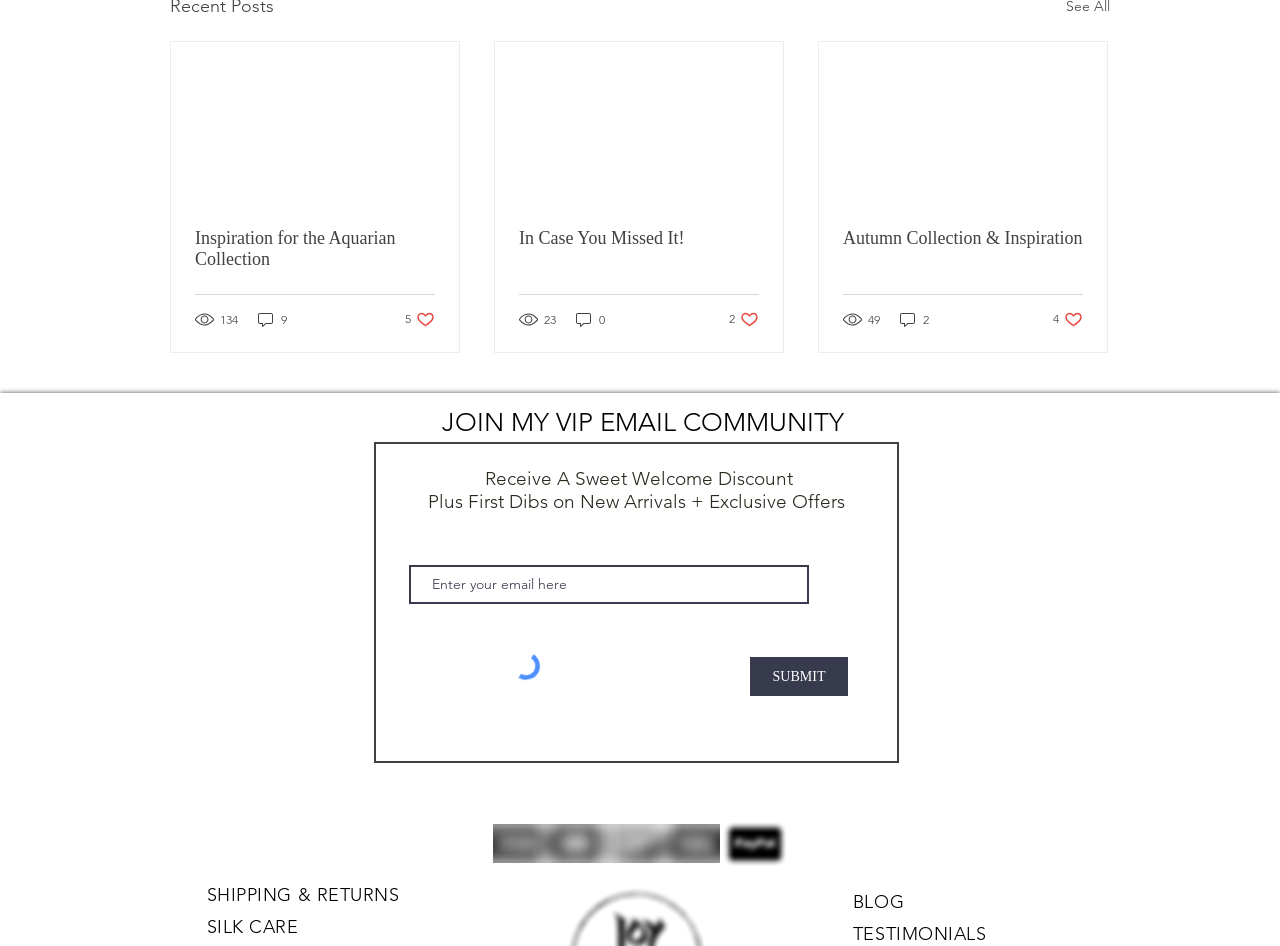Determine the bounding box coordinates for the clickable element required to fulfill the instruction: "Enter email address in the contact form". Provide the coordinates as four float numbers between 0 and 1, i.e., [left, top, right, bottom].

None